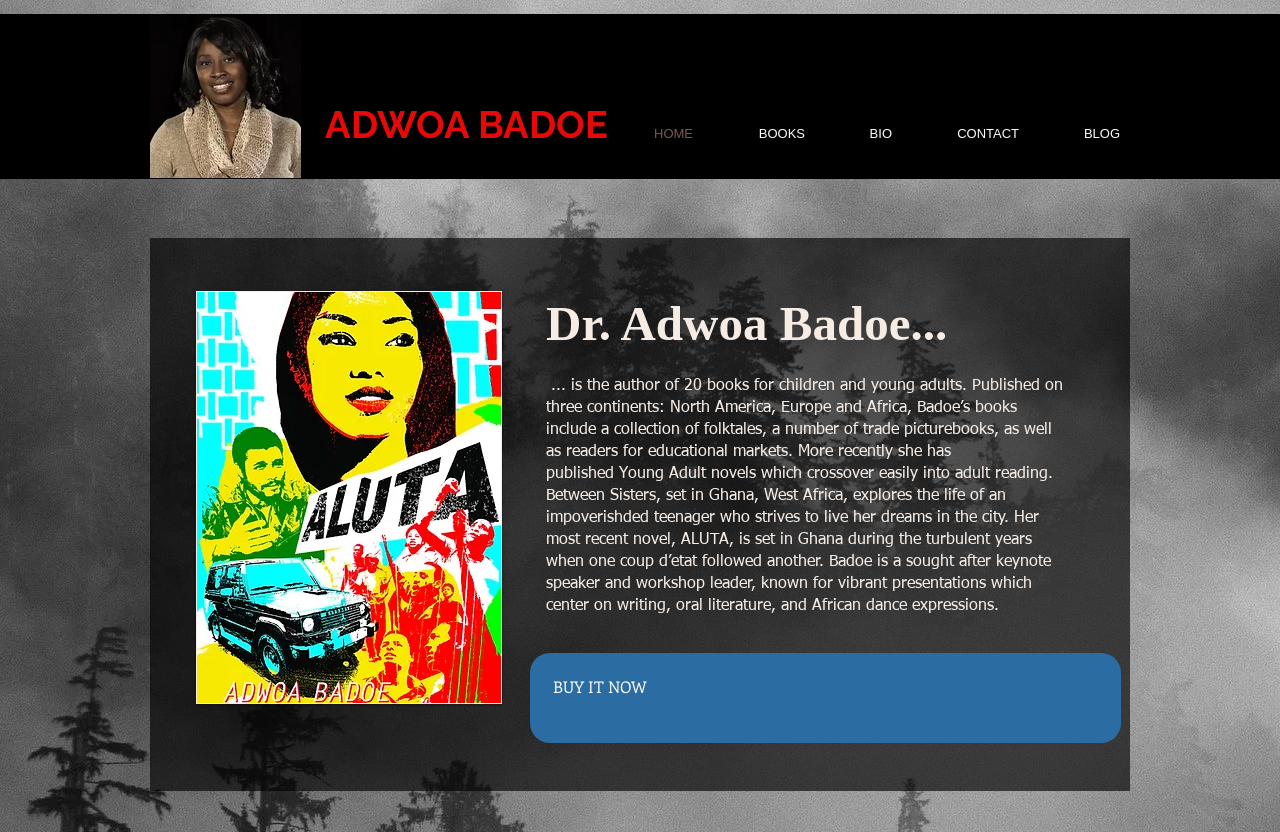Using the element description: "BUY IT NOW", determine the bounding box coordinates. The coordinates should be in the format [left, top, right, bottom], with values between 0 and 1.

[0.432, 0.802, 0.573, 0.85]